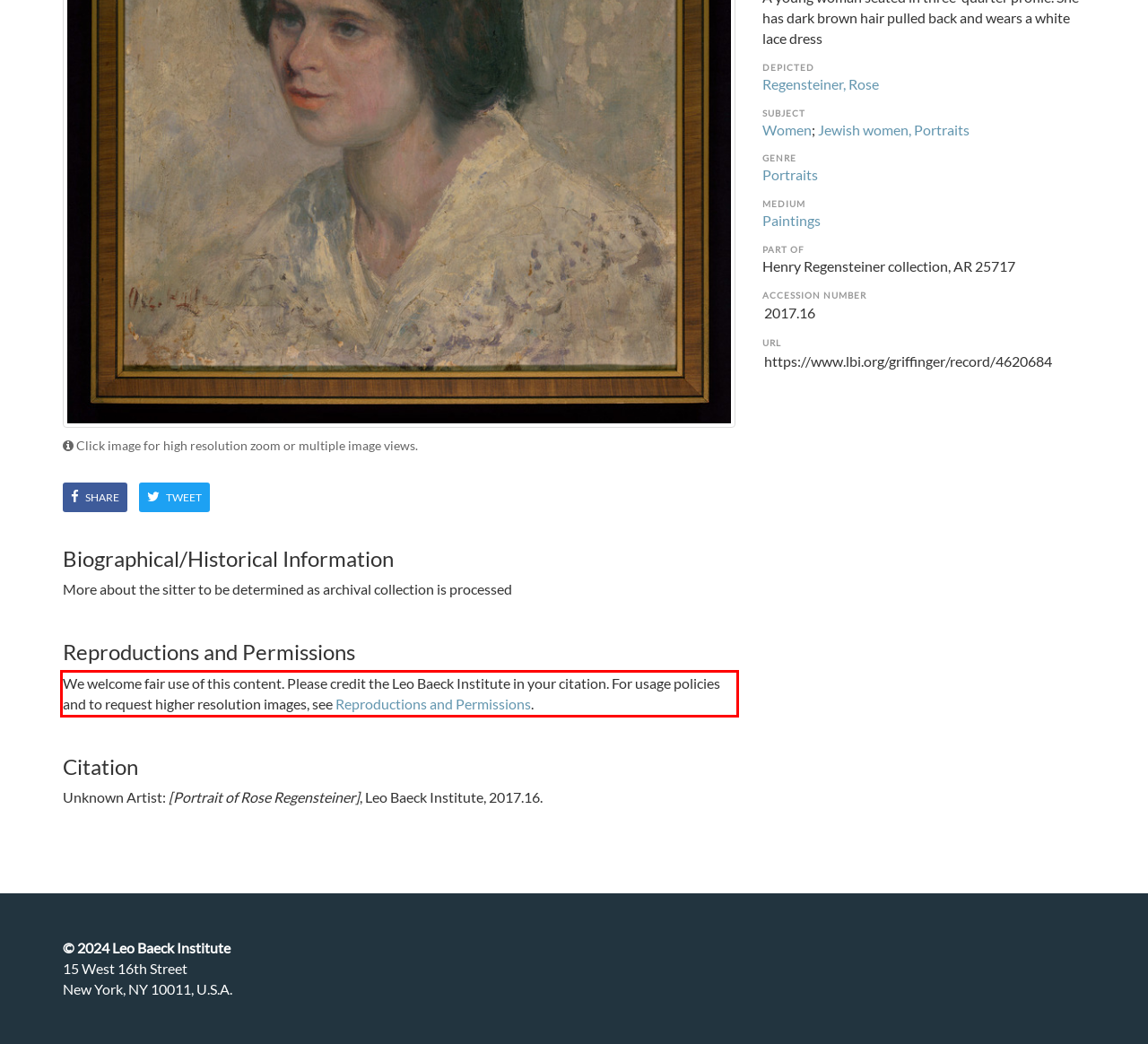Using the provided screenshot of a webpage, recognize and generate the text found within the red rectangle bounding box.

We welcome fair use of this content. Please credit the Leo Baeck Institute in your citation. For usage policies and to request higher resolution images, see Reproductions and Permissions.